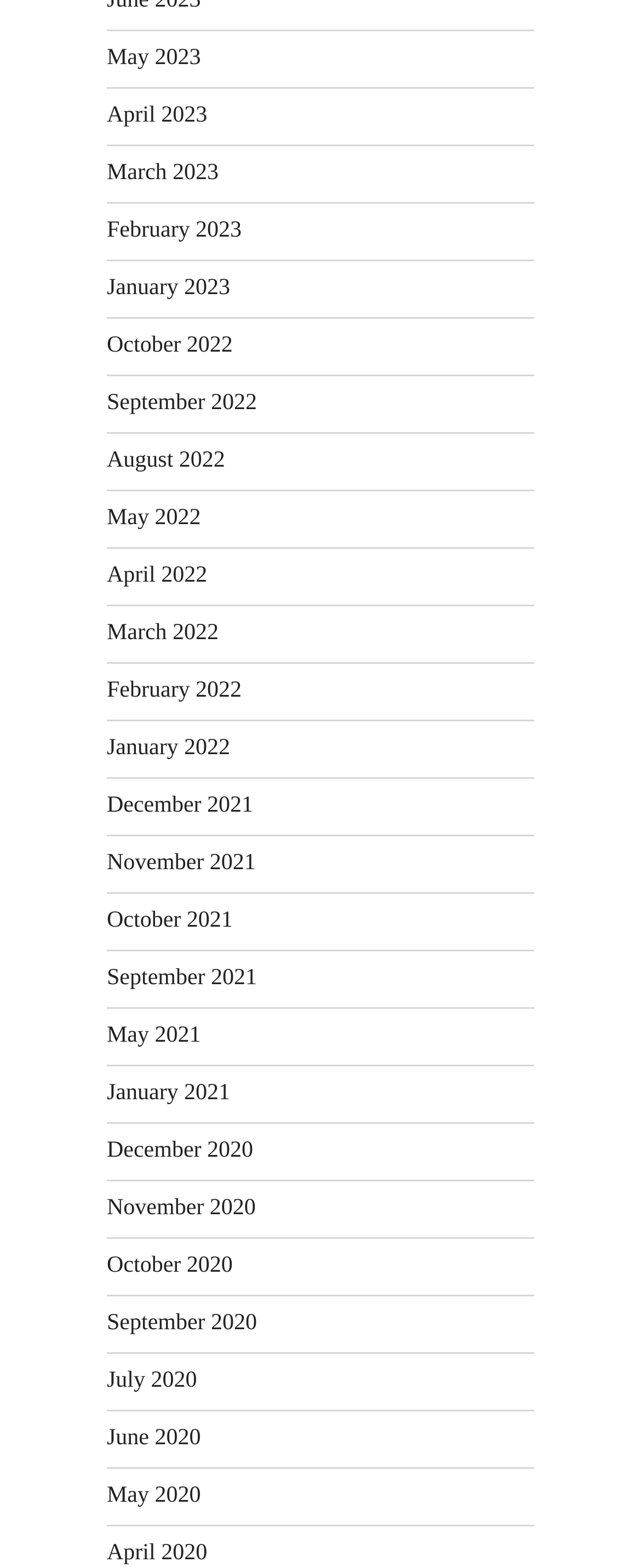Determine the bounding box for the HTML element described here: "May 2022". The coordinates should be given as [left, top, right, bottom] with each number being a float between 0 and 1.

[0.167, 0.323, 0.313, 0.339]